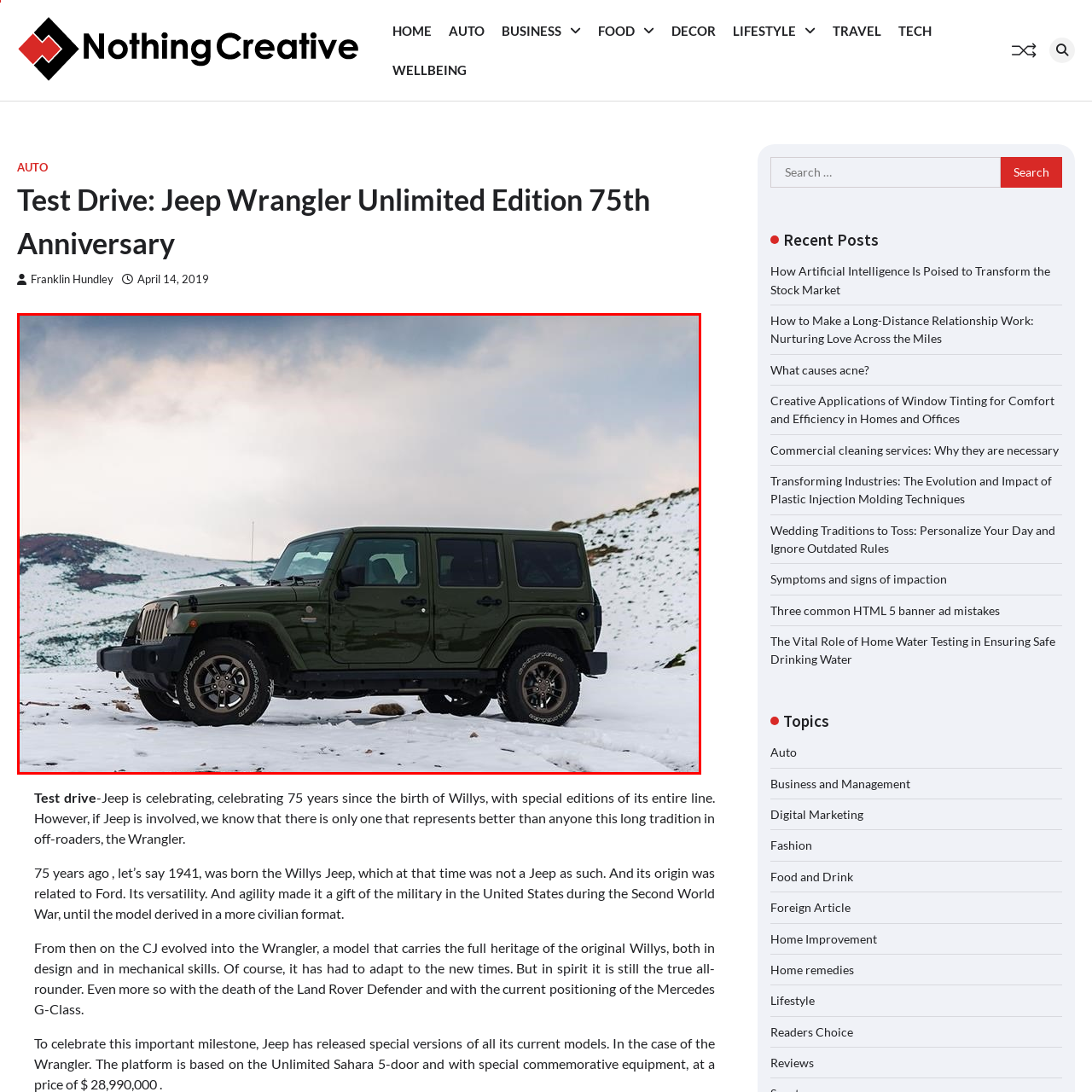Direct your attention to the segment of the image enclosed by the red boundary and answer the ensuing question in detail: What is the terrain depicted in the image?

The caption describes the image as capturing the Jeep 'parked in a snowy landscape', which clearly indicates the type of terrain depicted in the image.